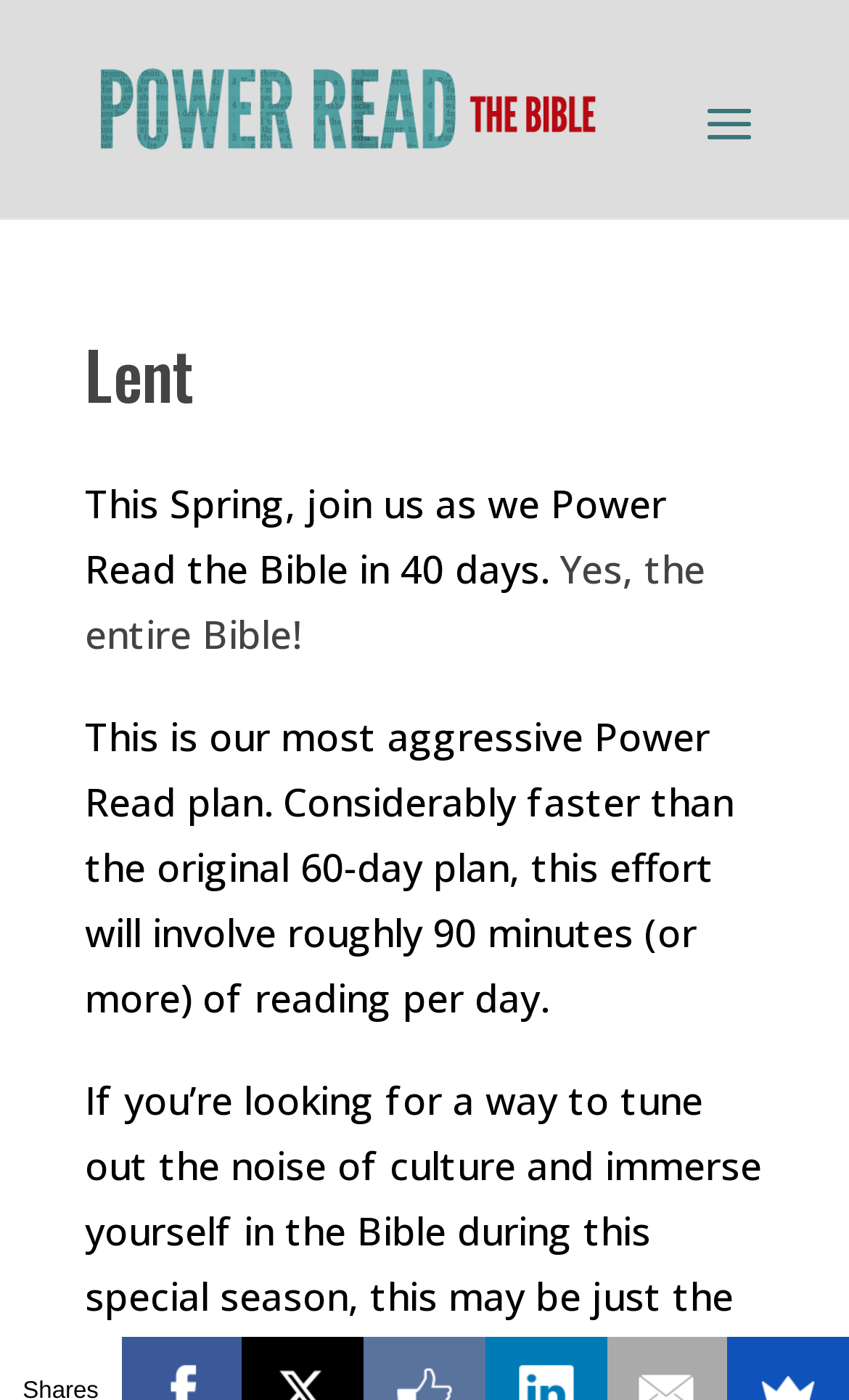What is the purpose of the Power Read plan?
Could you answer the question in a detailed manner, providing as much information as possible?

Based on the webpage content, the Power Read plan is an aggressive plan to read the entire Bible in 40 days, which involves roughly 90 minutes of reading per day. This plan is designed to help individuals immerse themselves in the Bible during a special season.